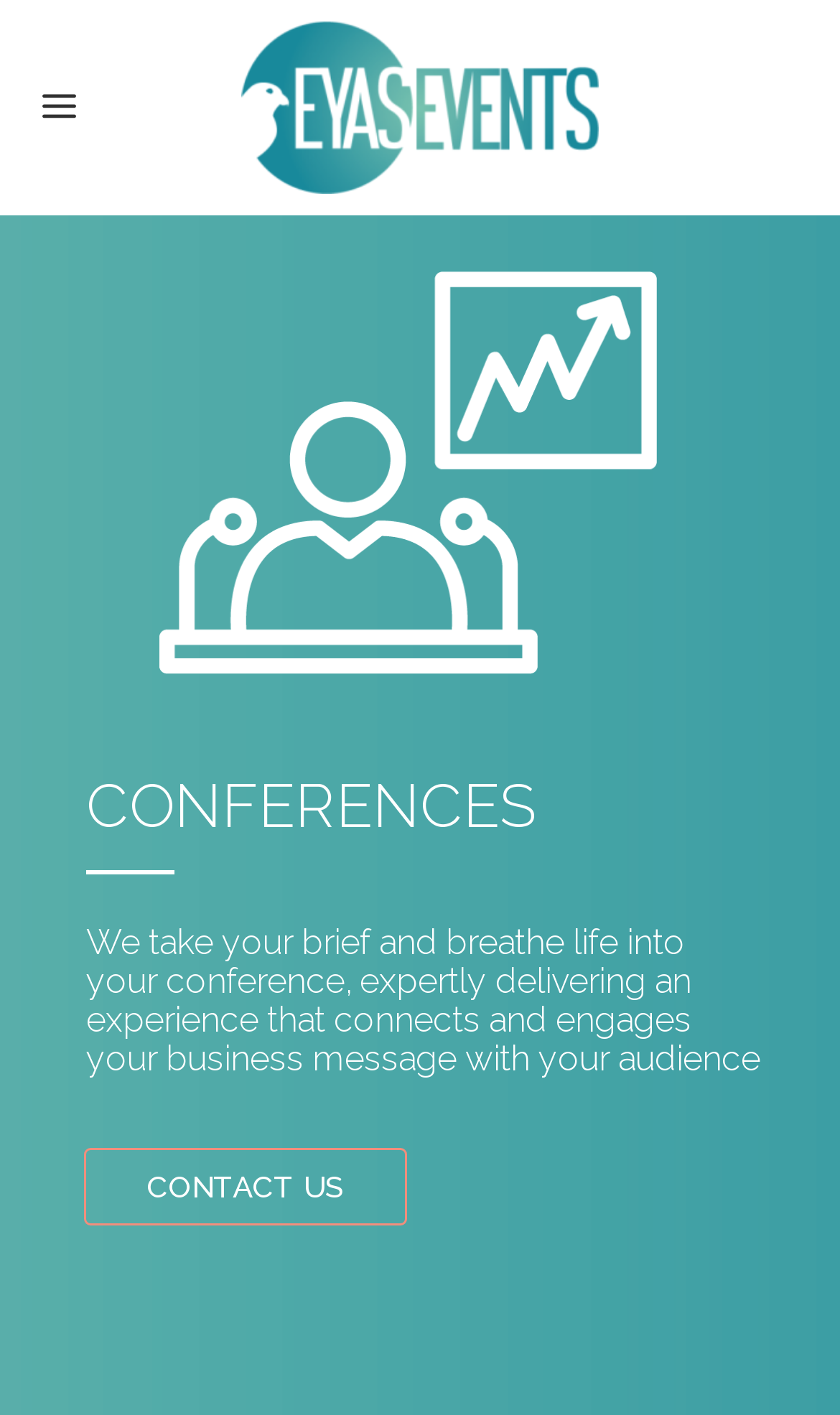How can I get in touch with the website owners?
Refer to the image and offer an in-depth and detailed answer to the question.

I can see a 'CONTACT US' button on the webpage, which suggests that users can get in touch with the website owners by clicking on it.